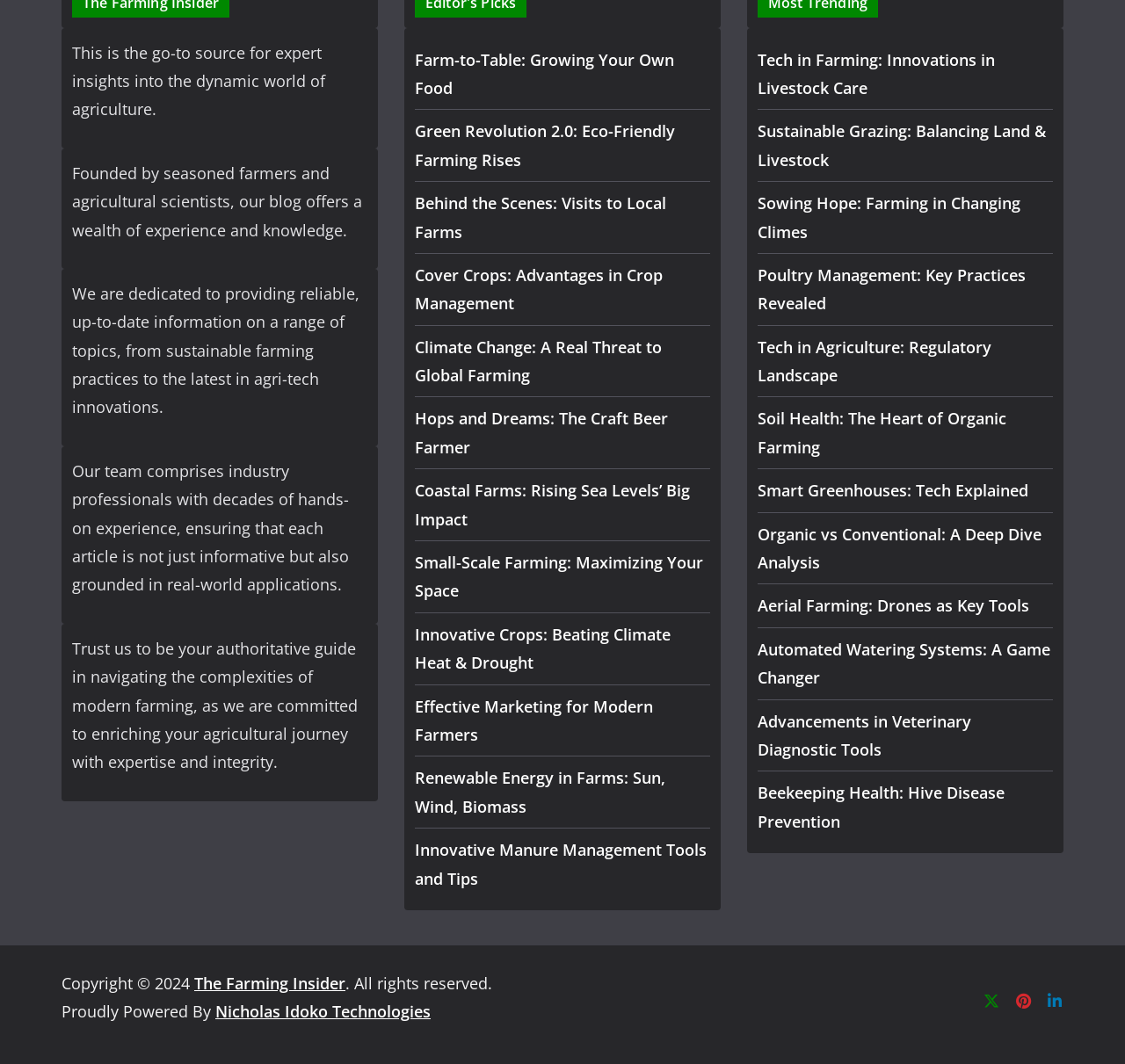Indicate the bounding box coordinates of the element that must be clicked to execute the instruction: "Check out the article on innovative crops". The coordinates should be given as four float numbers between 0 and 1, i.e., [left, top, right, bottom].

[0.369, 0.586, 0.596, 0.633]